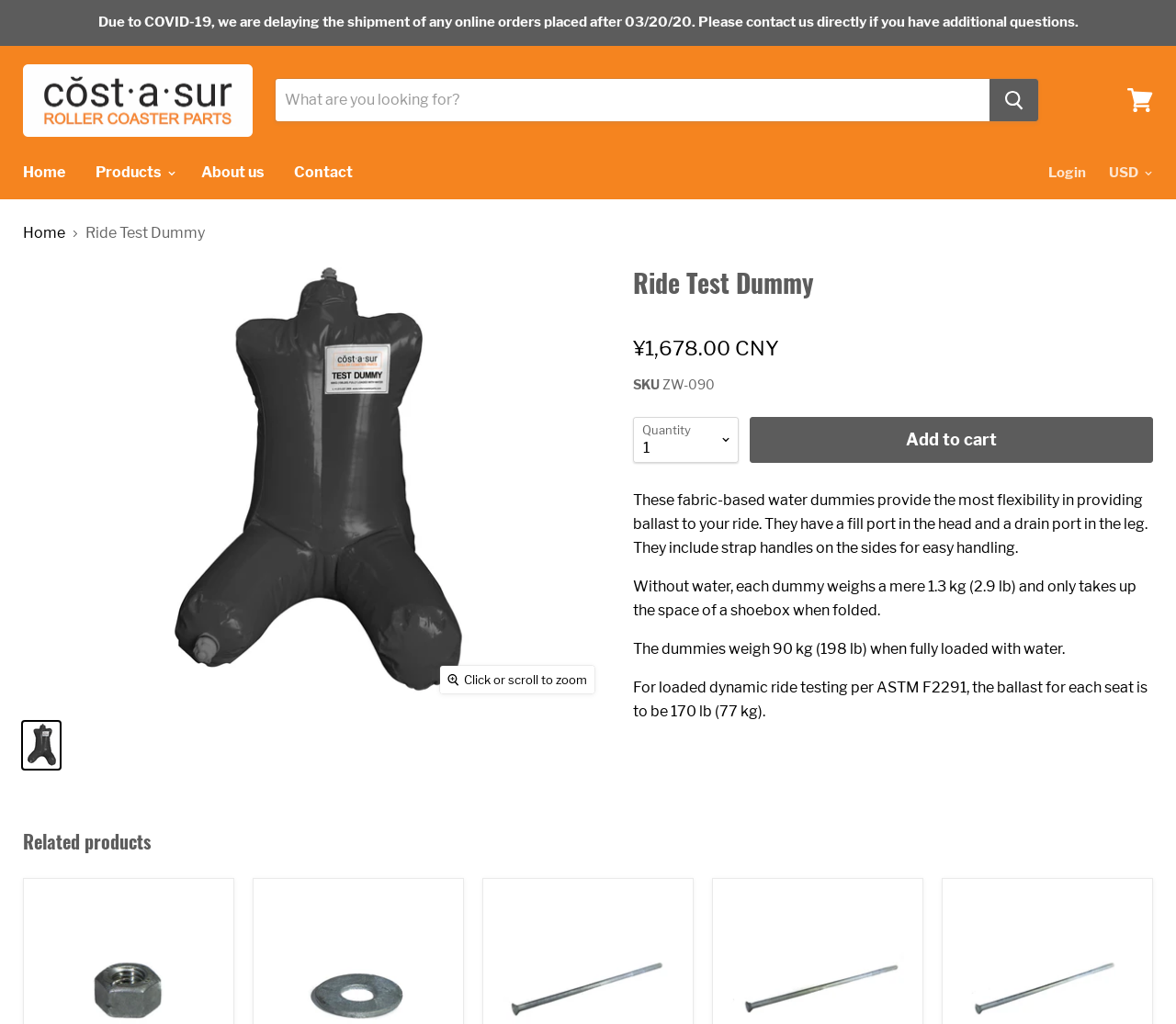Identify the bounding box coordinates of the clickable region required to complete the instruction: "Login". The coordinates should be given as four float numbers within the range of 0 and 1, i.e., [left, top, right, bottom].

[0.882, 0.15, 0.933, 0.187]